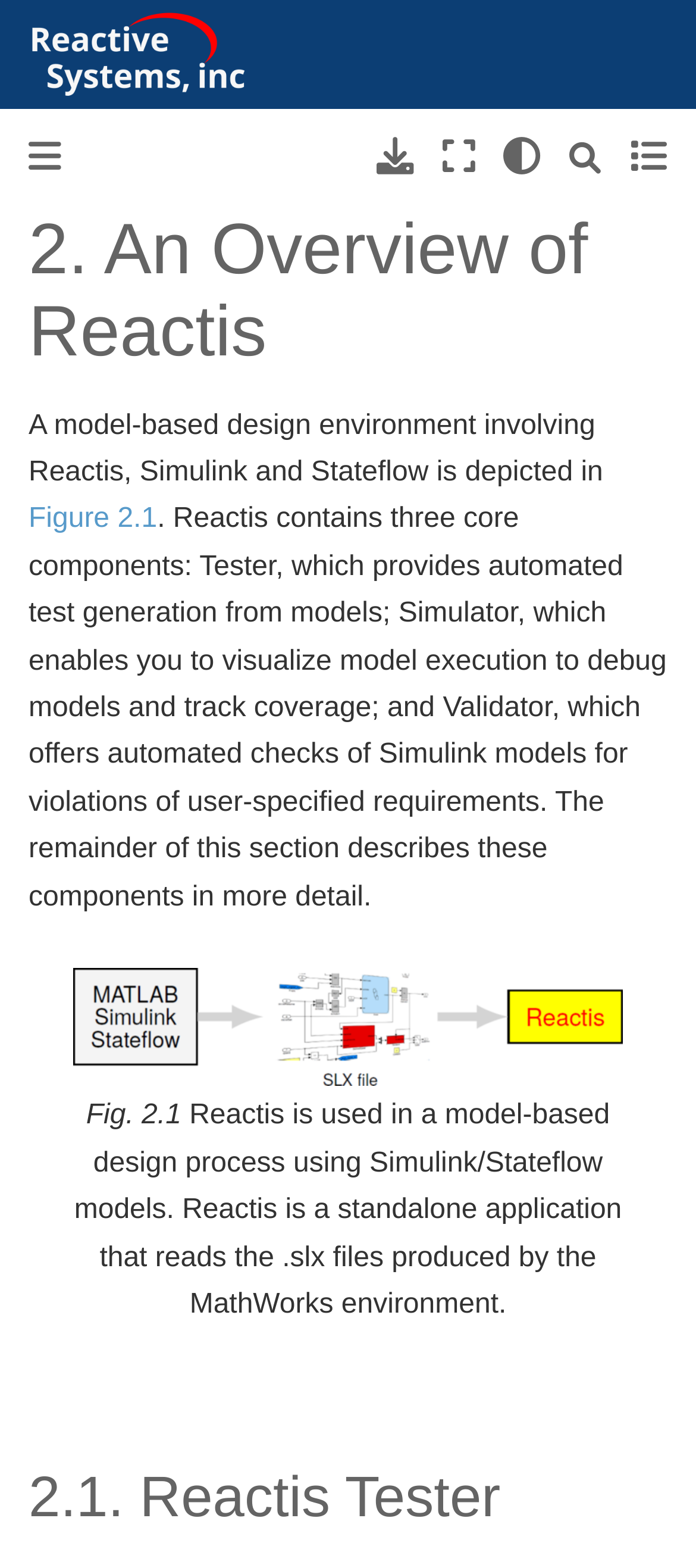What is the name of the logo in the top left corner?
Please interpret the details in the image and answer the question thoroughly.

I found the answer by looking at the top left corner of the webpage, where I saw an image with the text 'Reactive Systems logo'.